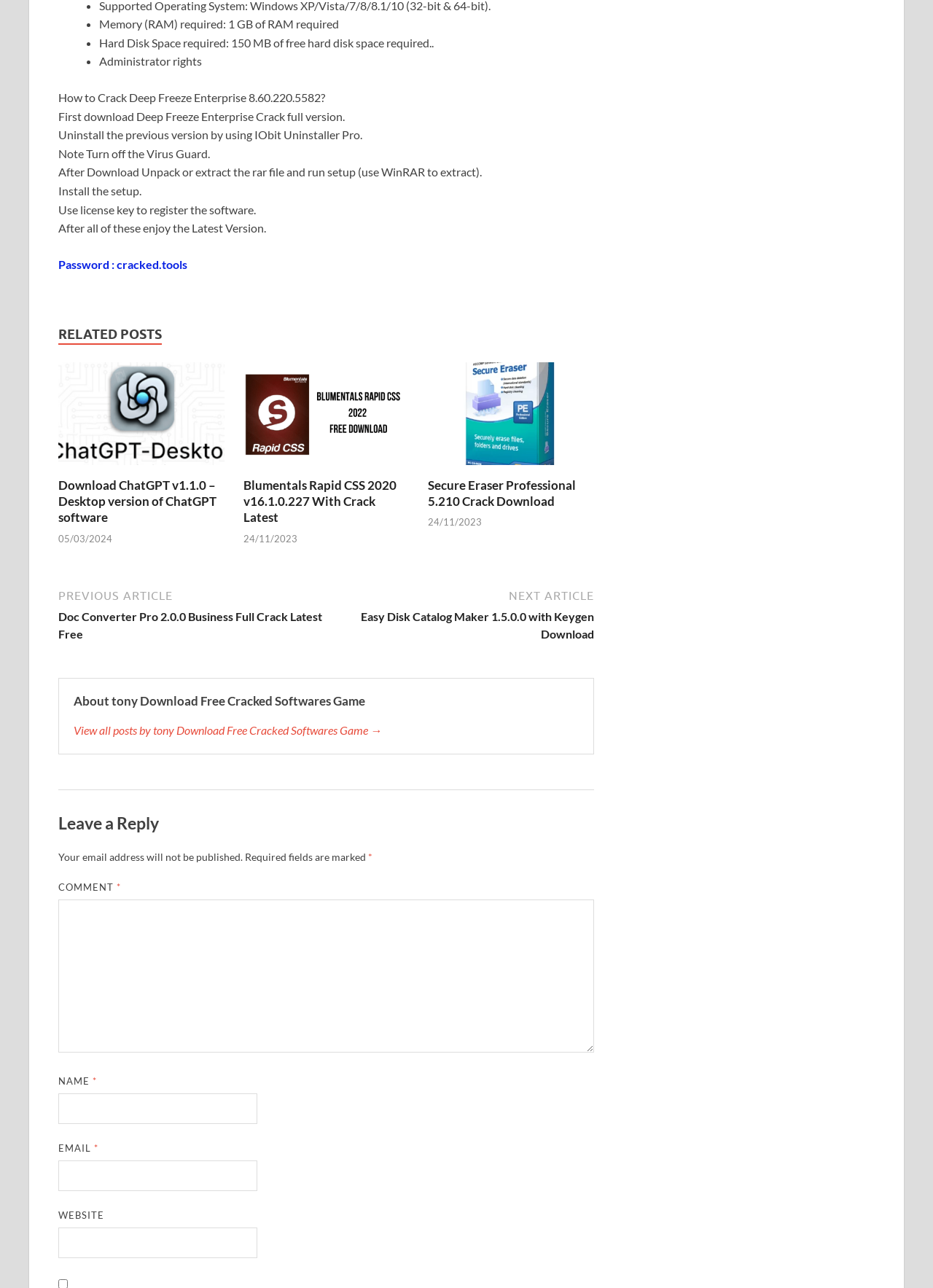Based on the image, give a detailed response to the question: How many related posts are there on the webpage?

The webpage has a section titled 'RELATED POSTS' which lists three related posts, including 'Download ChatGPT v1.1.0 - Desktop version of ChatGPT software', 'Blumentals Rapid CSS Crack', and 'Secure Eraser Professional Crack'.